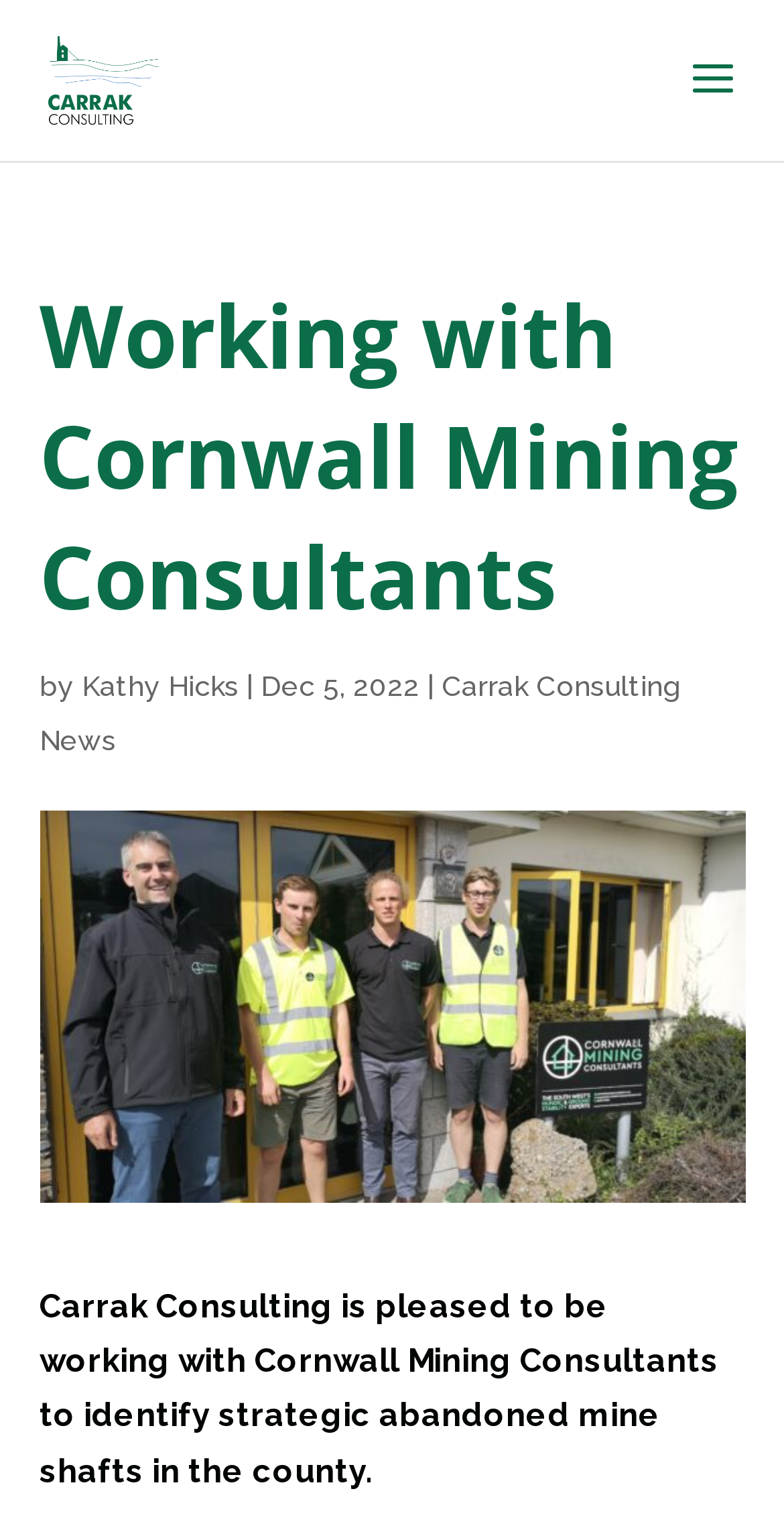Who wrote the article about Cornwall Mining Consultants?
Please provide an in-depth and detailed response to the question.

By analyzing the webpage, I found that the author of the article about Cornwall Mining Consultants is Kathy Hicks, whose name is mentioned as a link next to the date of the article.